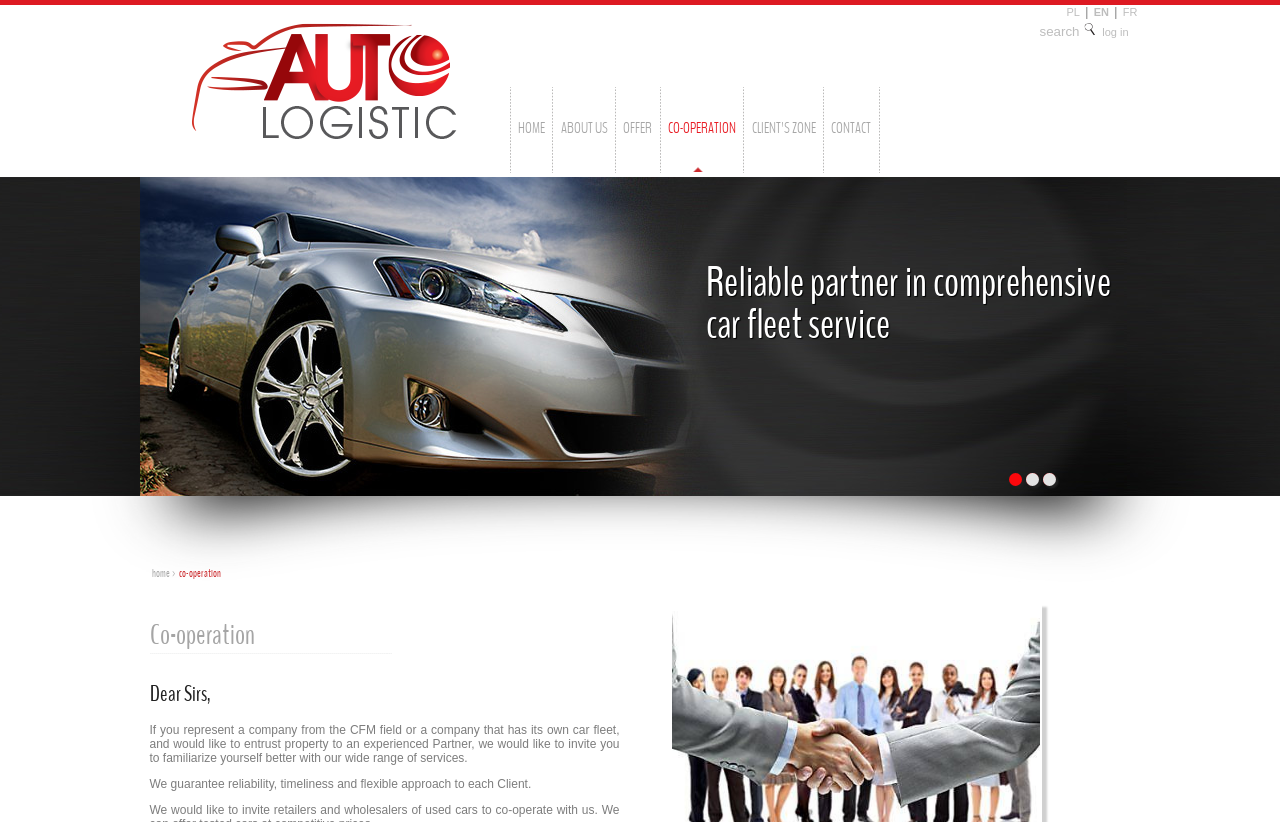Can you find the bounding box coordinates for the element to click on to achieve the instruction: "Search for something"?

[0.711, 0.028, 0.844, 0.049]